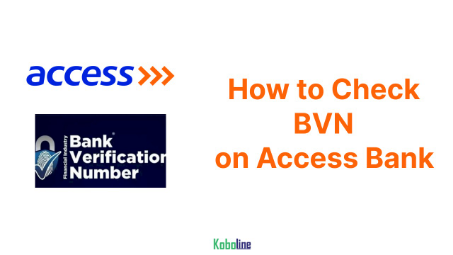Provide a comprehensive description of the image.

This image provides a visual guide on the process of checking the Bank Verification Number (BVN) associated with Access Bank. On the left, the Access Bank logo is prominently displayed alongside a graphic representing the Bank Verification Number, which emphasizes security with a padlock icon. The right side features bold text that reads, "How to Check BVN on Access Bank," highlighting the topic of the guide in an eye-catching orange font. Below the main content, the logo for "Kaboline" is subtly featured, indicating the source of the information. The overall layout is designed to be informative and visually engaging, perfect for readers looking for guidance on accessing their BVN.